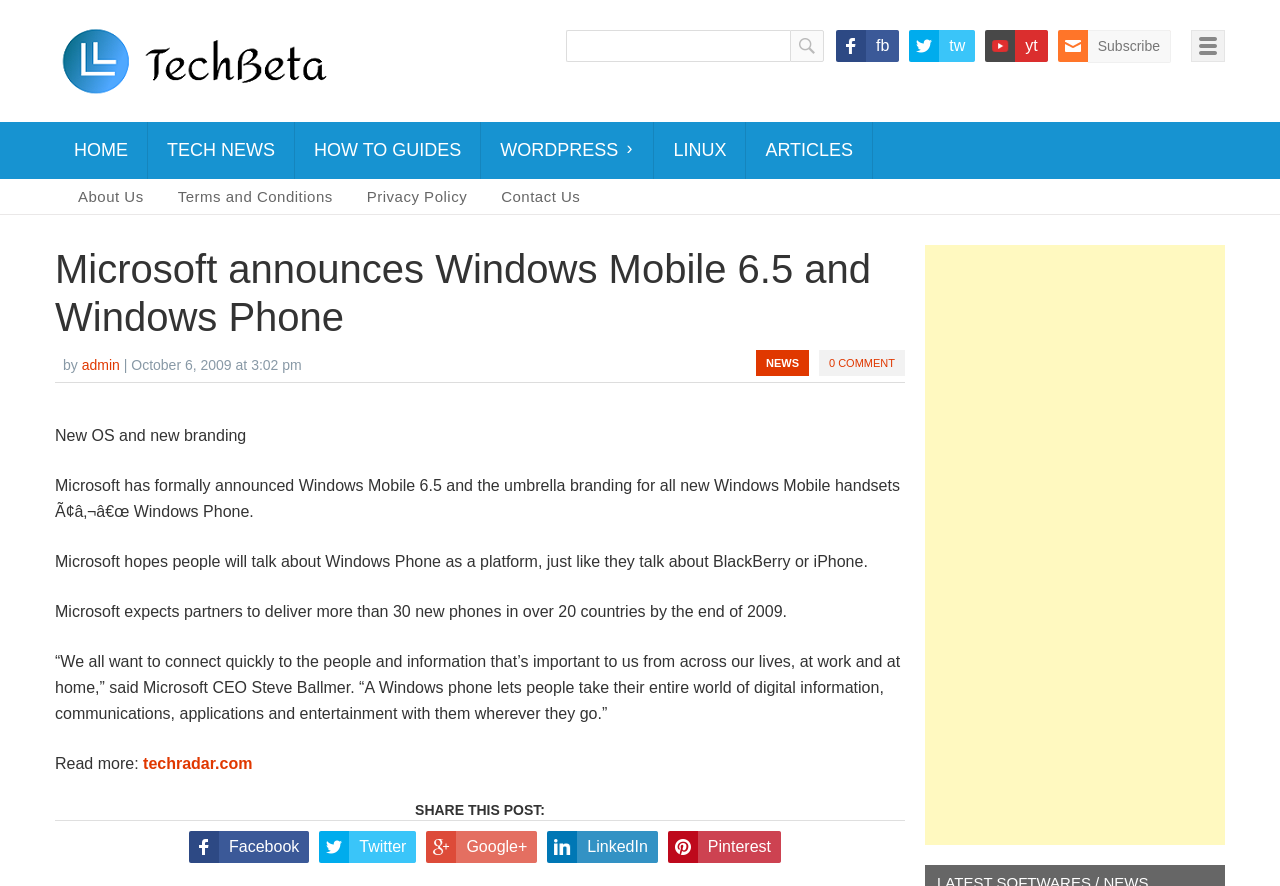Detail the webpage's structure and highlights in your description.

This webpage is about Microsoft's announcement of Windows Mobile 6.5 and Windows Phone. At the top, there is a logo and a link to TECHBETA, accompanied by a small image. Below this, there is a layout table with several elements, including a button to open a menu, social media links to Facebook, Twitter, and YouTube, a search box, and a subscribe button.

On the left side, there are several links to different sections of the website, including HOME, TECH NEWS, HOW TO GUIDES, WORDPRESS, LINUX, ARTICLES, About Us, Terms and Conditions, Privacy Policy, and Contact Us.

The main content of the webpage is an article about Microsoft's announcement. The article has a heading that reads "Microsoft announces Windows Mobile 6.5 and Windows Phone". Below this, there is information about the author and the date of publication. The article itself is divided into several paragraphs, discussing Microsoft's new operating system and branding, as well as quotes from Microsoft CEO Steve Ballmer.

On the right side of the article, there are links to related news articles and a section to share the post on social media platforms such as Facebook, Twitter, LinkedIn, and Pinterest. At the bottom of the page, there is an advertisement iframe.